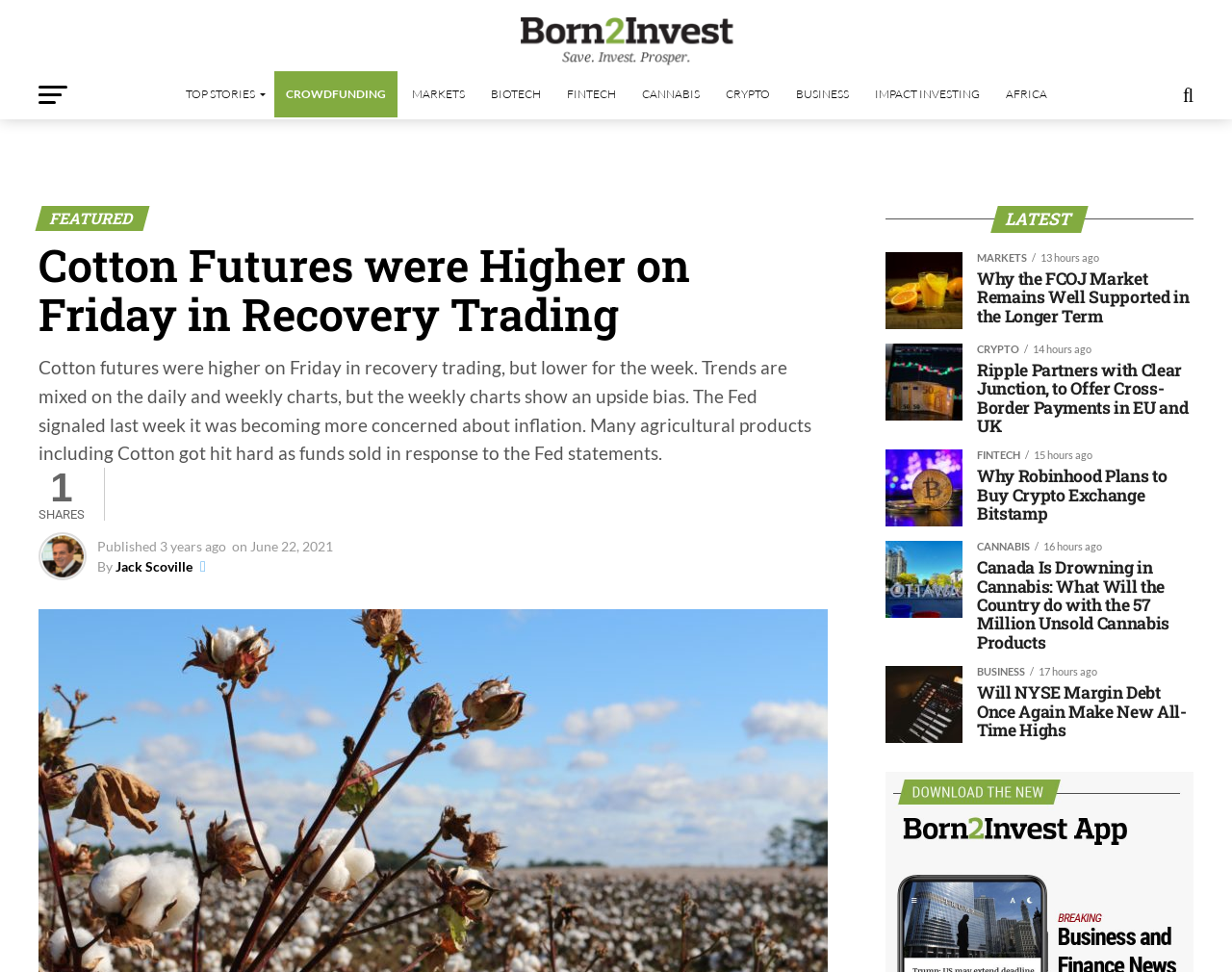Find the bounding box coordinates of the clickable area required to complete the following action: "Read the article about 'Cotton Futures'".

[0.031, 0.248, 0.672, 0.349]